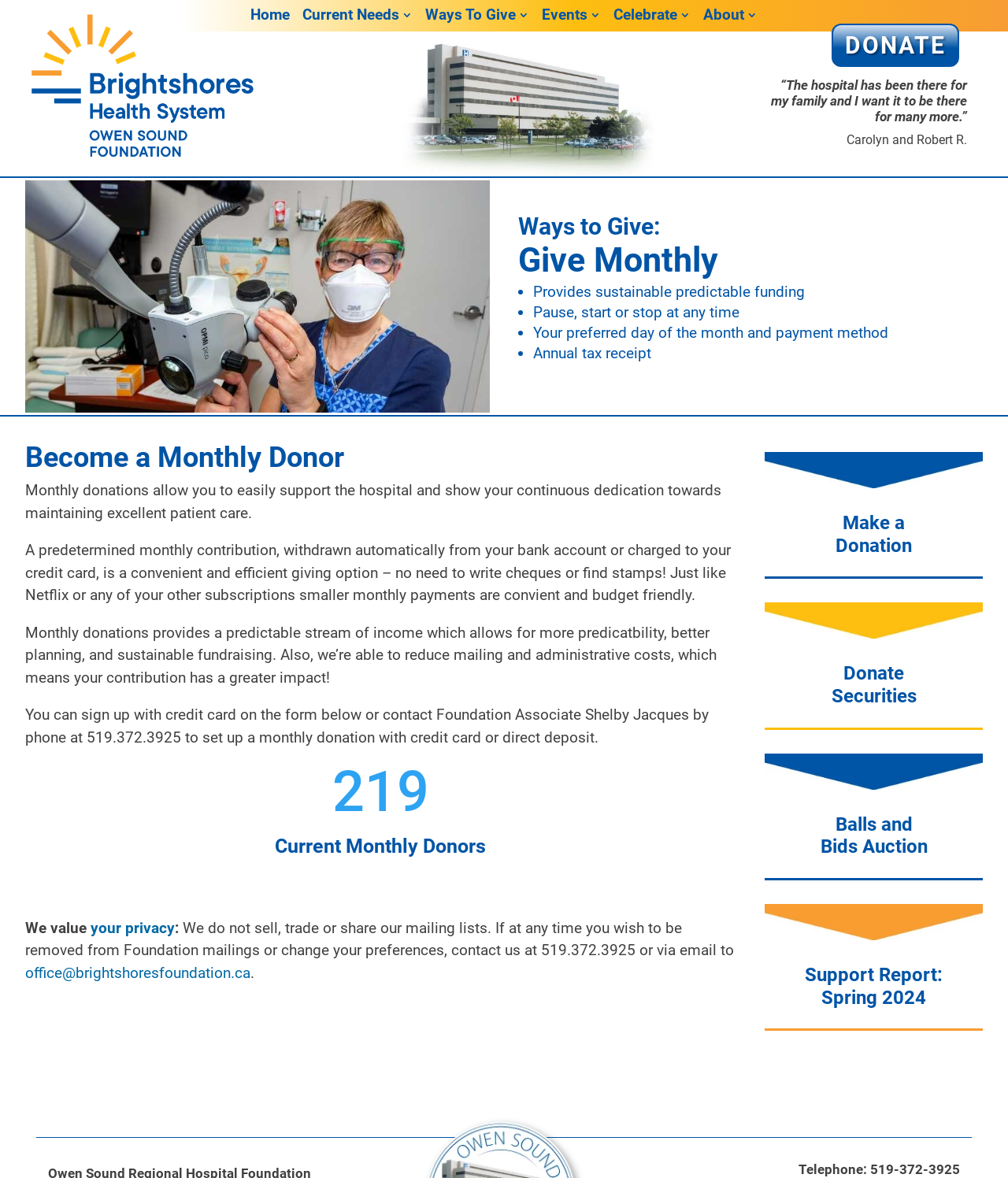Please find the bounding box coordinates in the format (top-left x, top-left y, bottom-right x, bottom-right y) for the given element description. Ensure the coordinates are floating point numbers between 0 and 1. Description: your privacy

[0.09, 0.78, 0.173, 0.795]